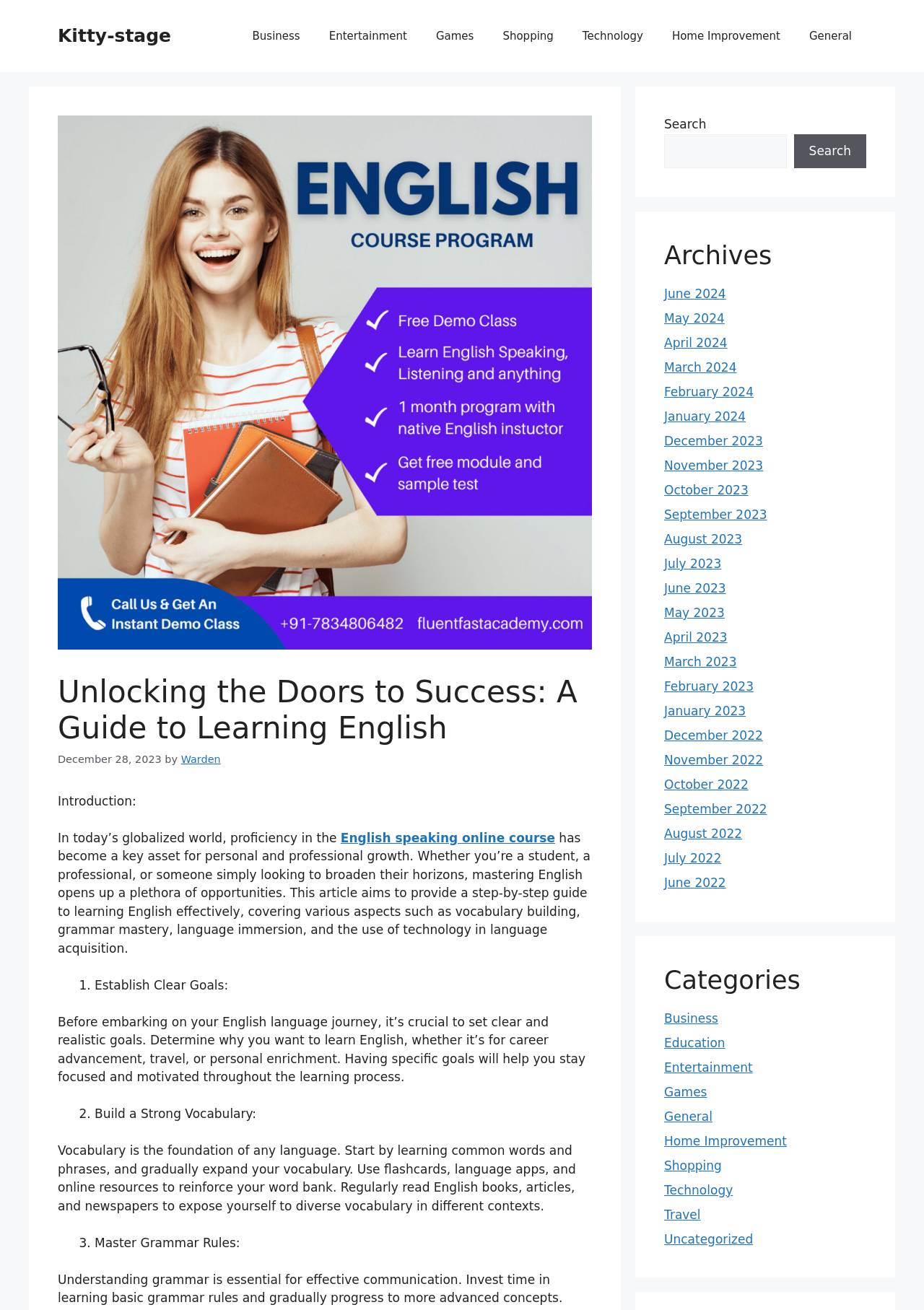Indicate the bounding box coordinates of the element that needs to be clicked to satisfy the following instruction: "Click on the 'Business' link in the navigation menu". The coordinates should be four float numbers between 0 and 1, i.e., [left, top, right, bottom].

[0.257, 0.011, 0.34, 0.044]